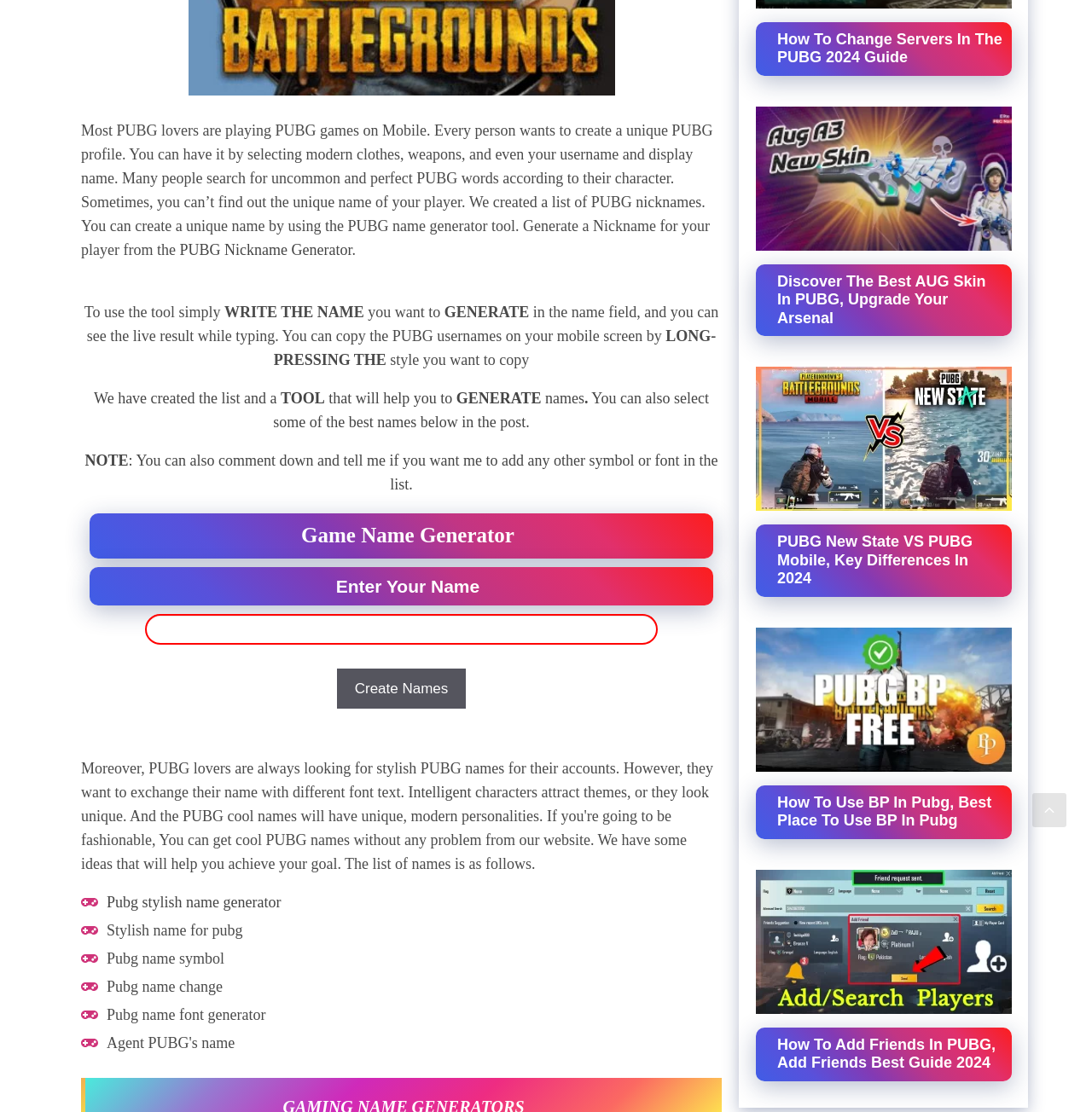Determine the bounding box coordinates for the element that should be clicked to follow this instruction: "Scroll back to top". The coordinates should be given as four float numbers between 0 and 1, in the format [left, top, right, bottom].

[0.945, 0.713, 0.977, 0.744]